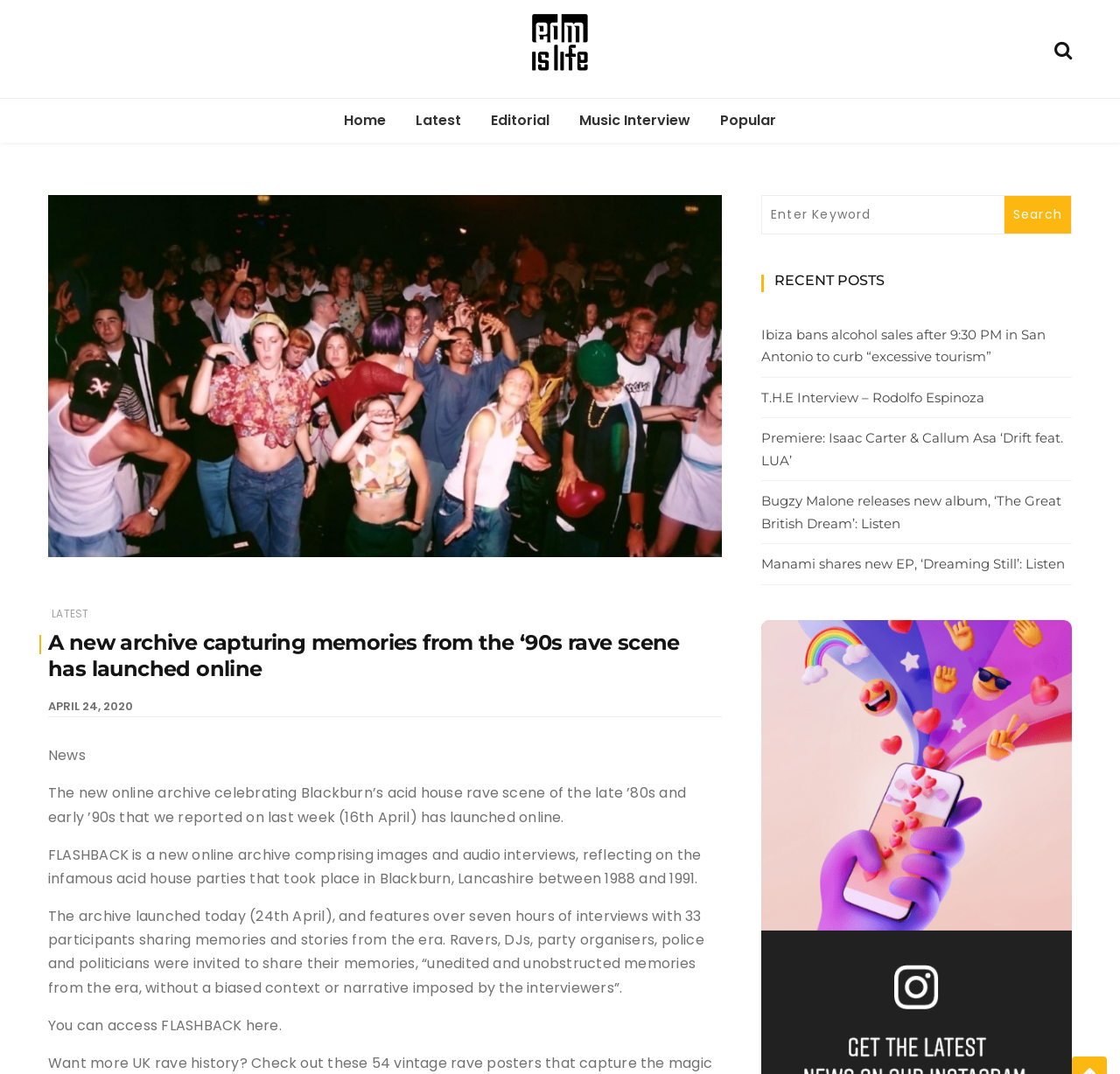Locate the bounding box coordinates of the clickable part needed for the task: "Read the latest news".

[0.046, 0.564, 0.079, 0.578]